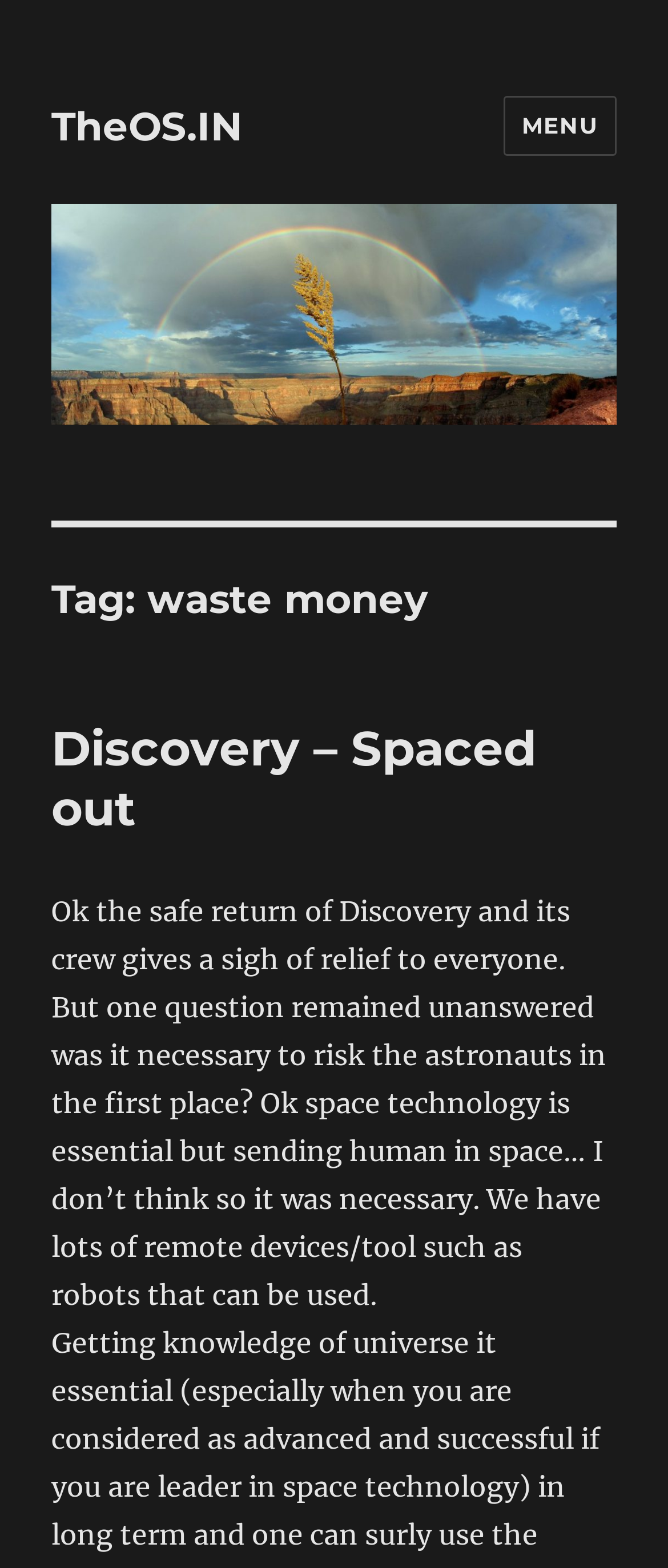Examine the screenshot and answer the question in as much detail as possible: What is the topic of the article?

The topic of the article can be inferred from the content of the webpage, which discusses the safety of astronauts in space and the use of remote devices like robots, indicating that the topic is related to space technology.